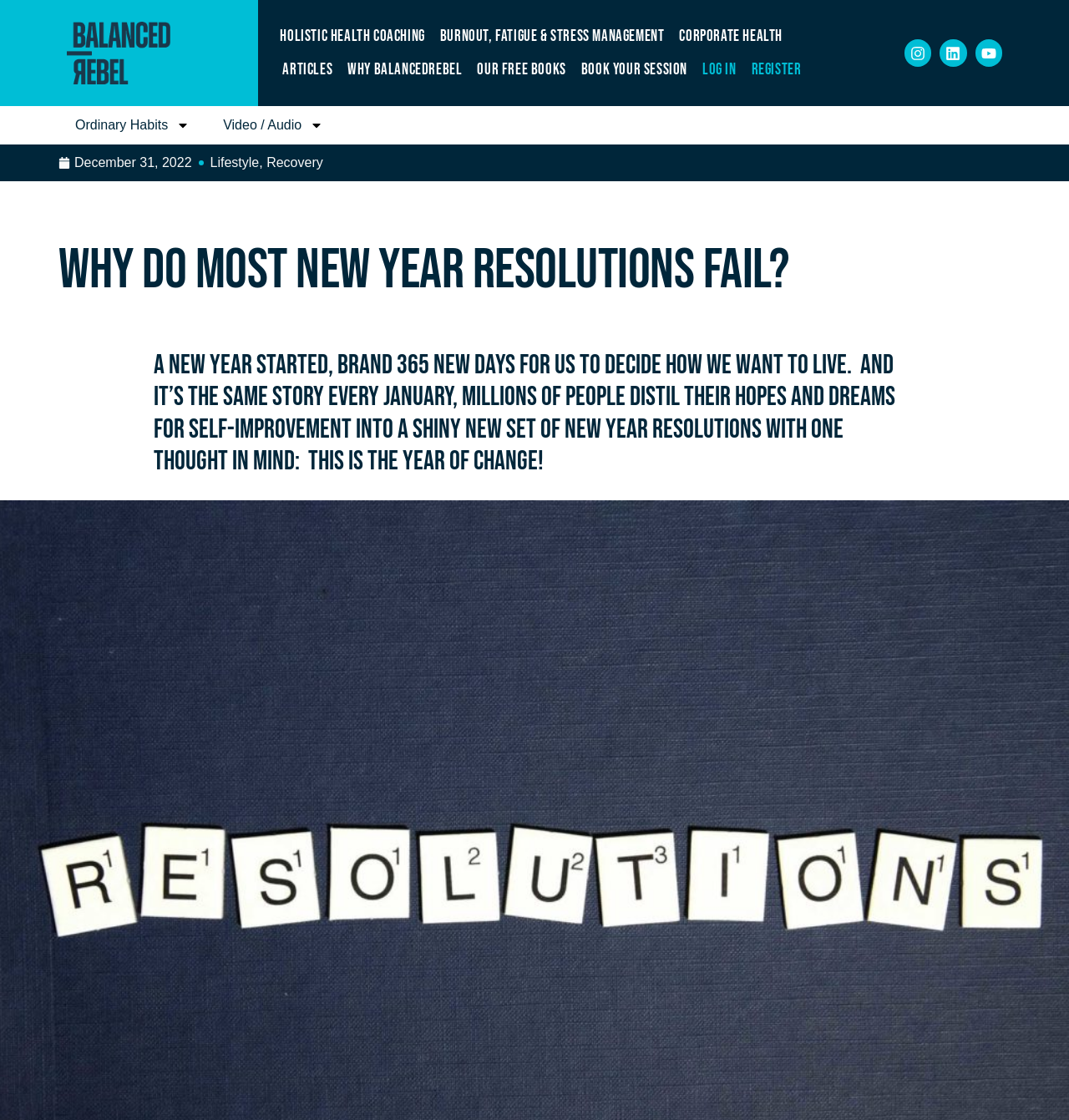What is the topic of the article?
Can you provide a detailed and comprehensive answer to the question?

I read the headings on the webpage and found that the main heading is 'Why do most new year resolutions fail?' and the subheading is about people making New Year resolutions, so I inferred that the topic of the article is about New Year resolutions.